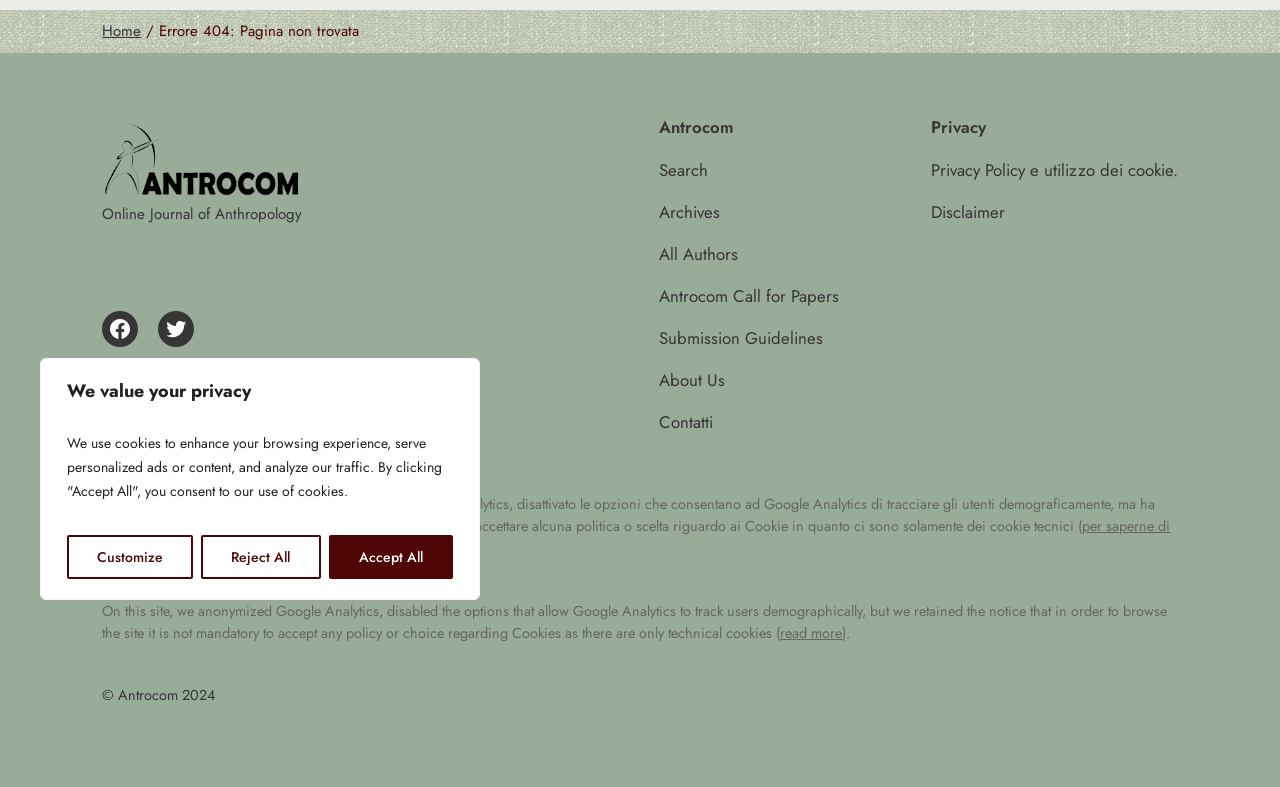Using the description: "Antrocom on Twitter / X", identify the bounding box of the corresponding UI element in the screenshot.

[0.123, 0.395, 0.151, 0.441]